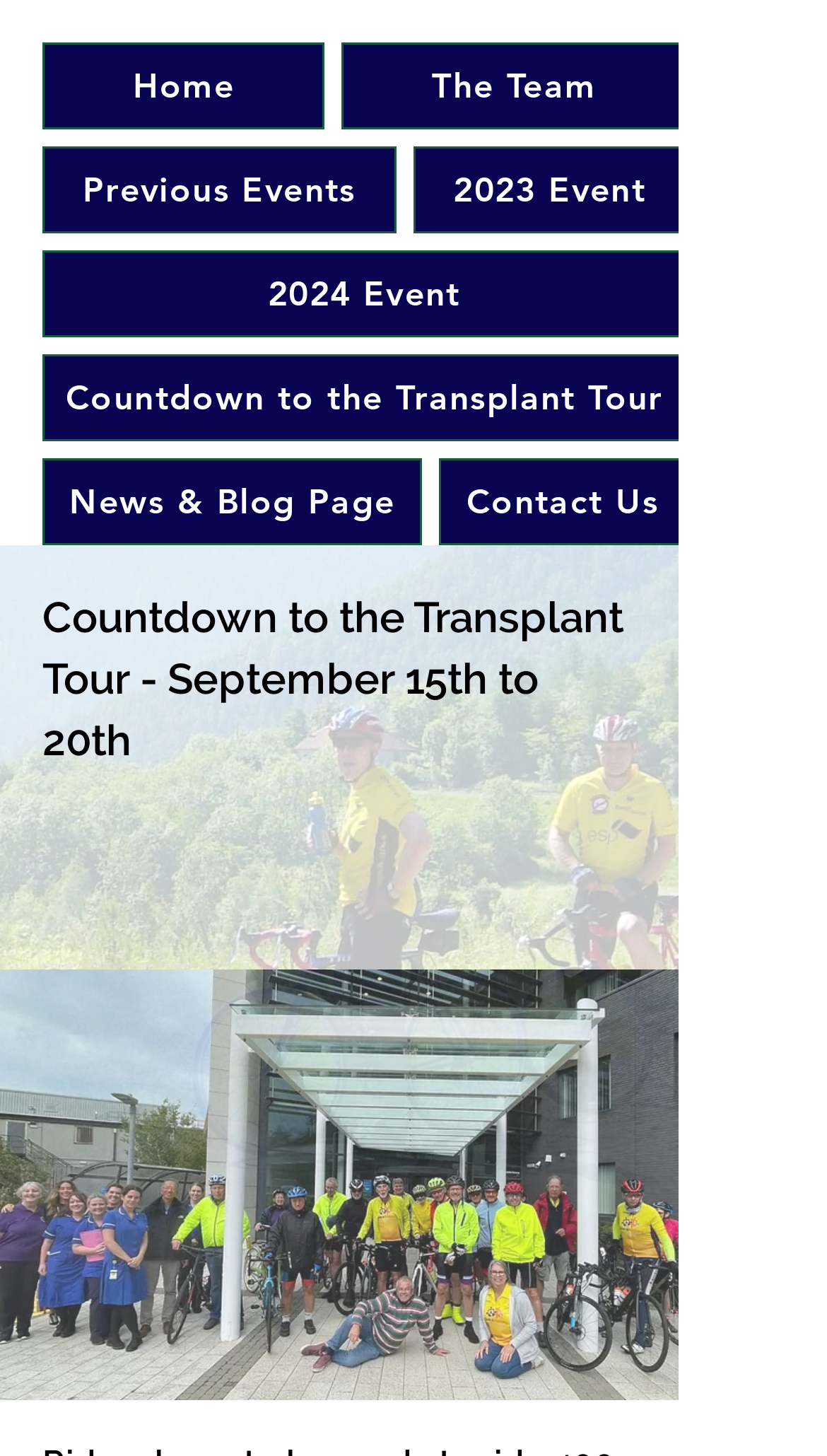Find the bounding box coordinates of the element's region that should be clicked in order to follow the given instruction: "contact us". The coordinates should consist of four float numbers between 0 and 1, i.e., [left, top, right, bottom].

[0.531, 0.315, 0.83, 0.374]